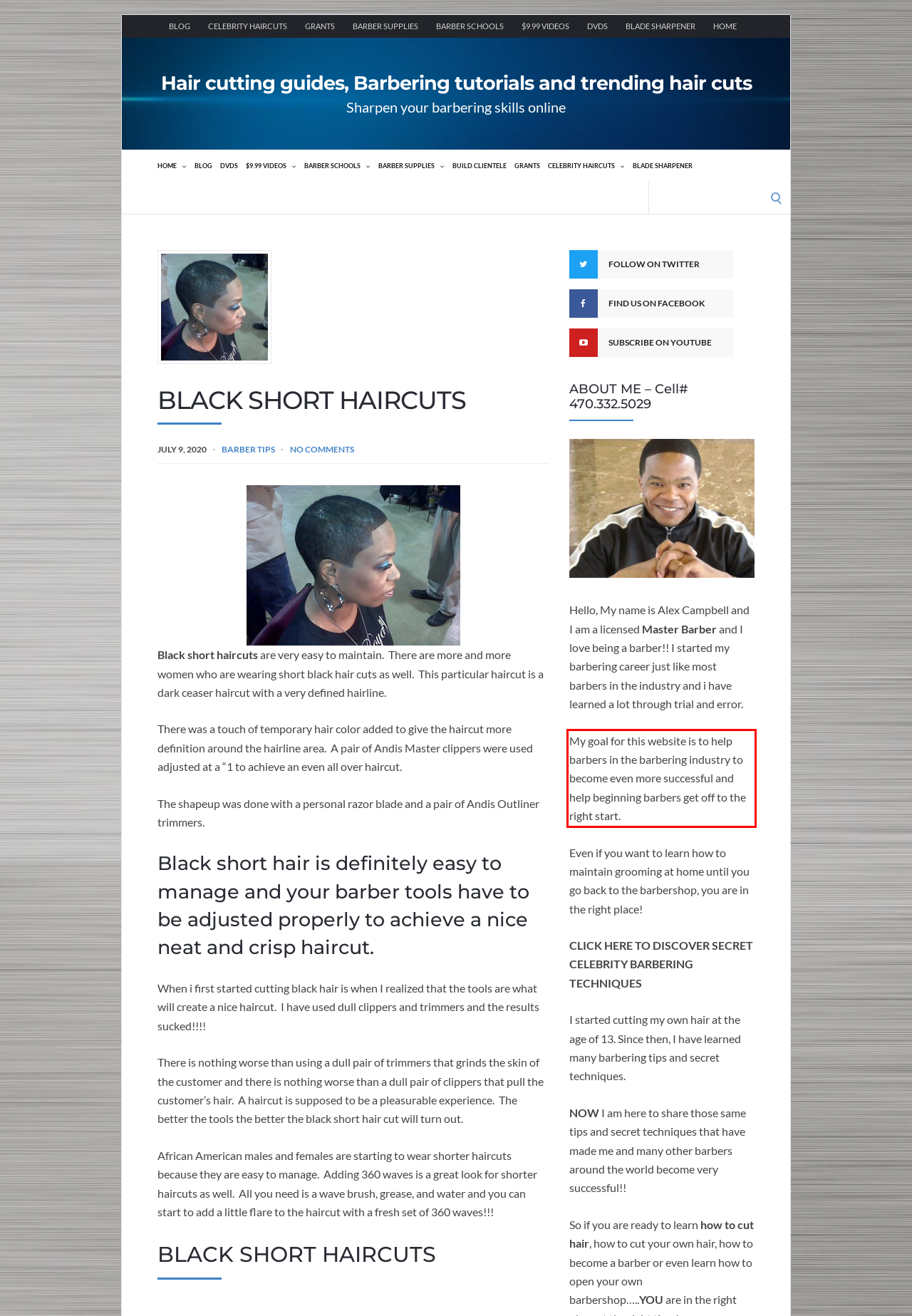Identify the red bounding box in the webpage screenshot and perform OCR to generate the text content enclosed.

My goal for this website is to help barbers in the barbering industry to become even more successful and help beginning barbers get off to the right start.